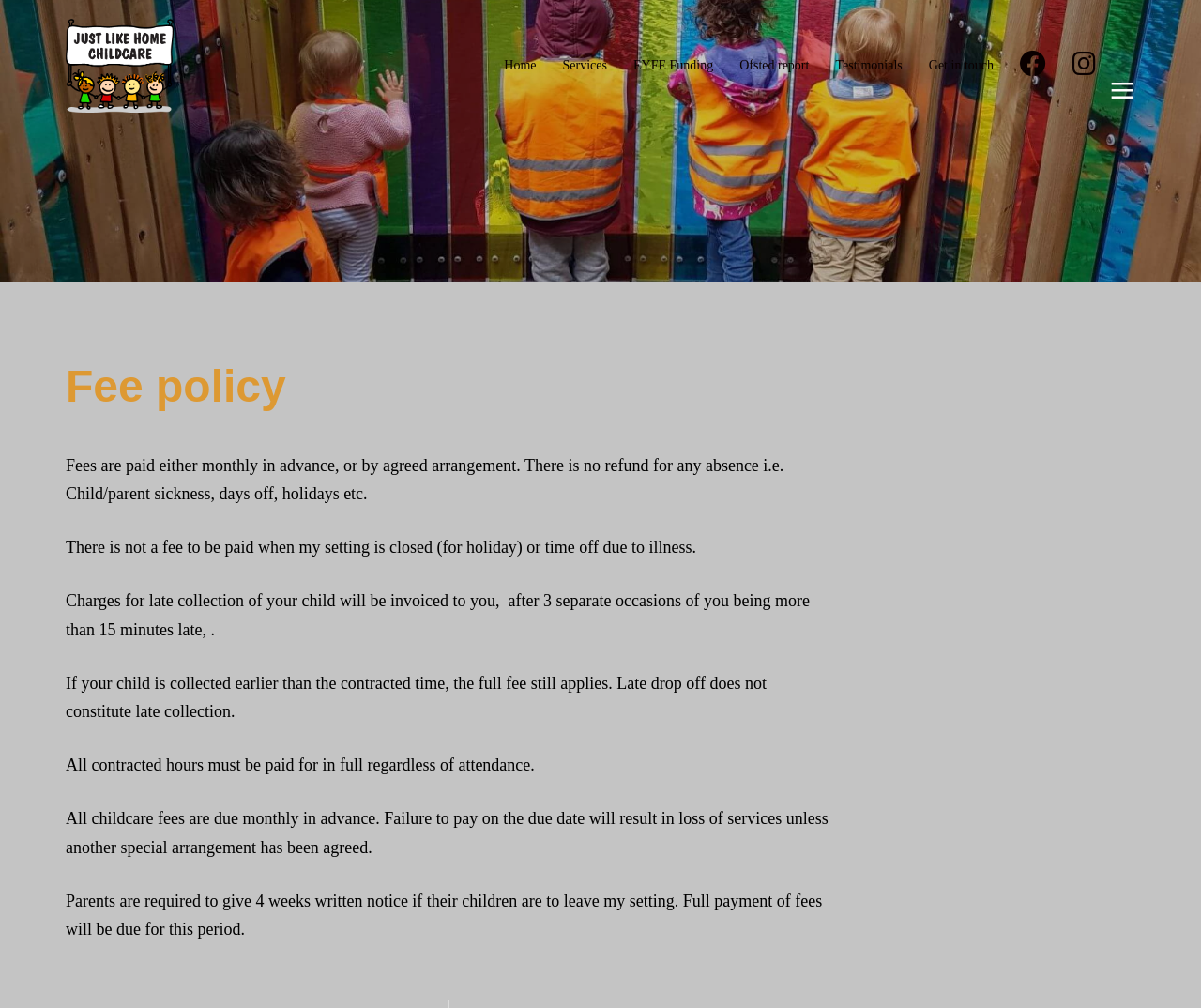Provide your answer to the question using just one word or phrase: Do parents need to give notice before leaving the childcare?

Yes